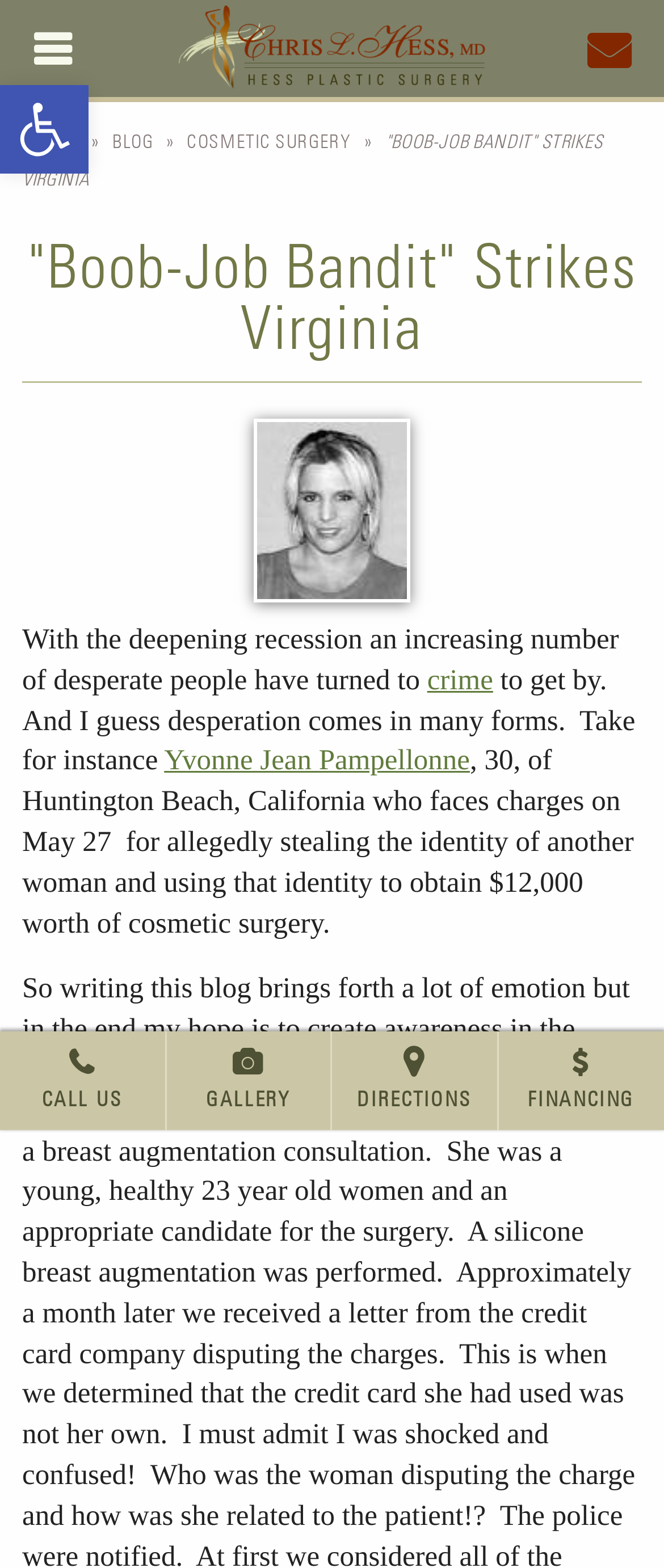Please provide the bounding box coordinates for the element that needs to be clicked to perform the following instruction: "Go to home page". The coordinates should be given as four float numbers between 0 and 1, i.e., [left, top, right, bottom].

[0.046, 0.085, 0.118, 0.097]